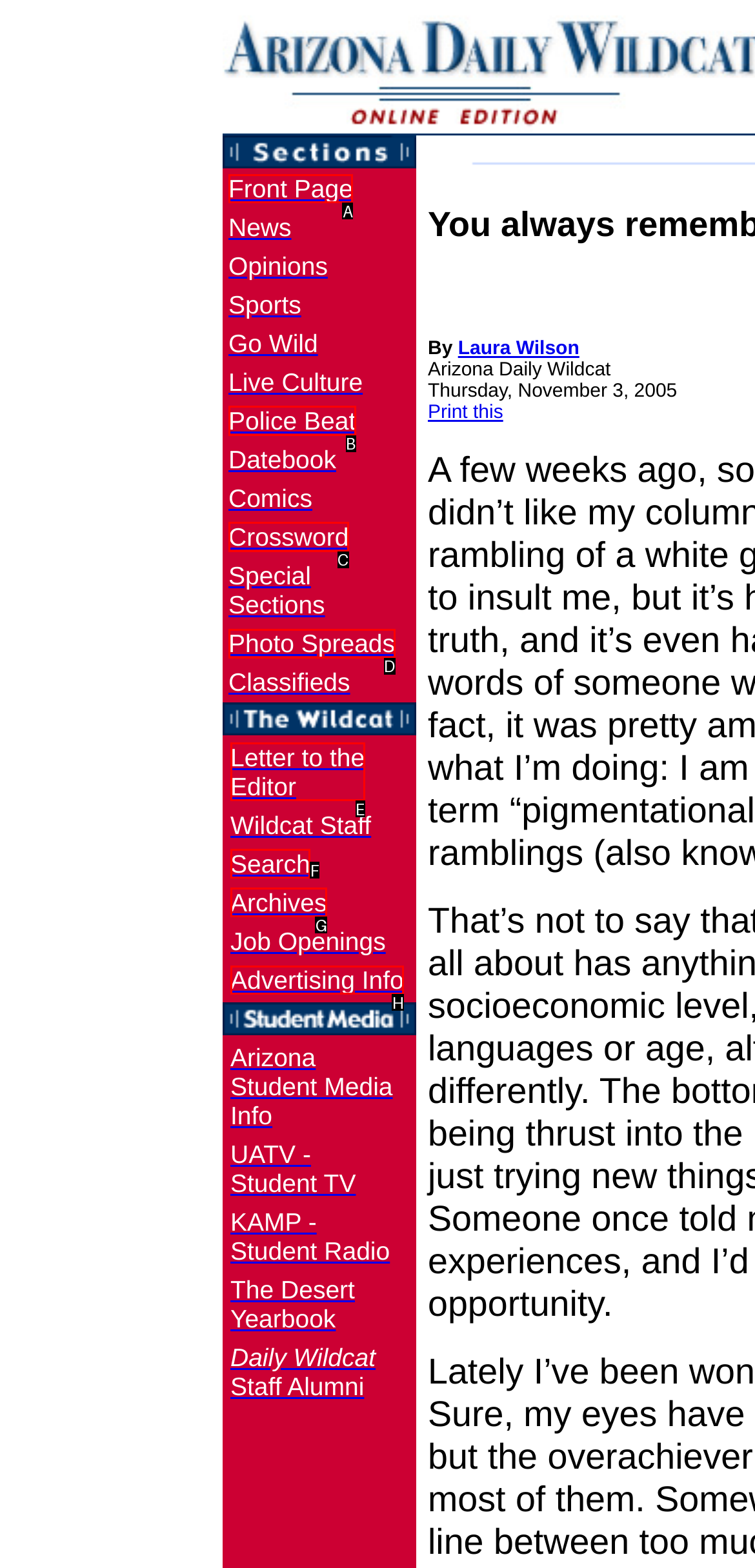Tell me the letter of the HTML element that best matches the description: Police Beat from the provided options.

B